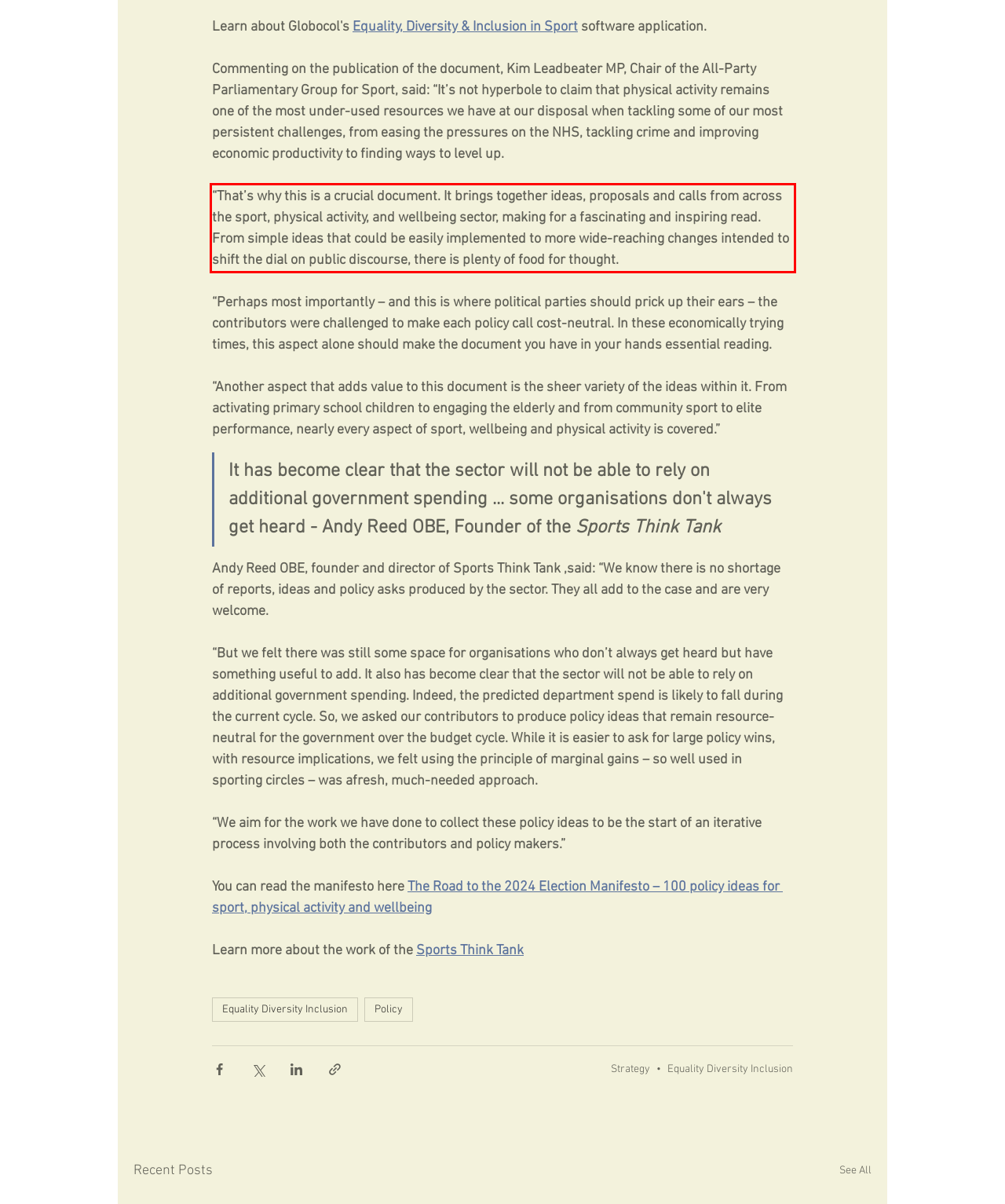View the screenshot of the webpage and identify the UI element surrounded by a red bounding box. Extract the text contained within this red bounding box.

“That’s why this is a crucial document. It brings together ideas, proposals and calls from across the sport, physical activity, and wellbeing sector, making for a fascinating and inspiring read. From simple ideas that could be easily implemented to more wide-reaching changes intended to shift the dial on public discourse, there is plenty of food for thought.